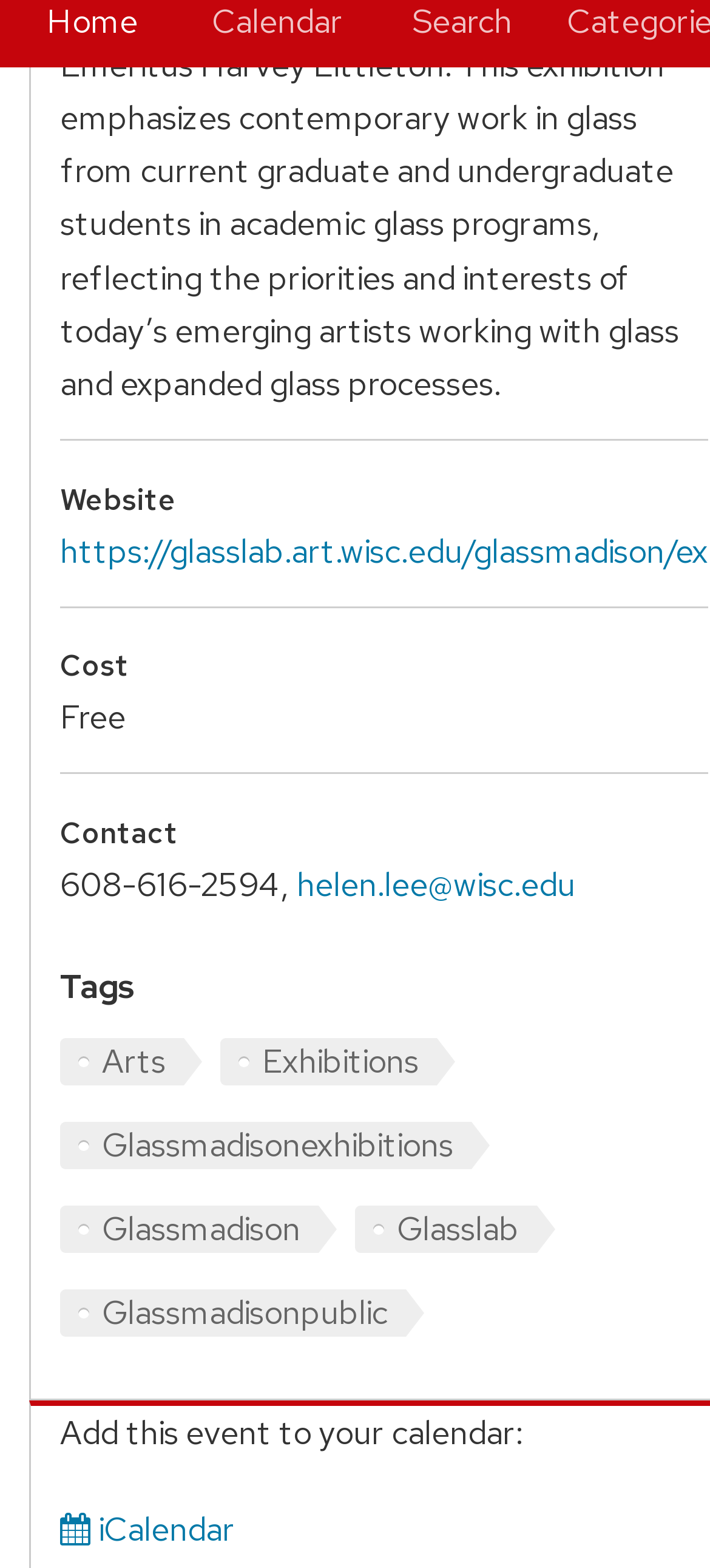Locate the bounding box coordinates of the segment that needs to be clicked to meet this instruction: "Click the 'helen.lee@wisc.edu' link".

[0.418, 0.55, 0.81, 0.577]